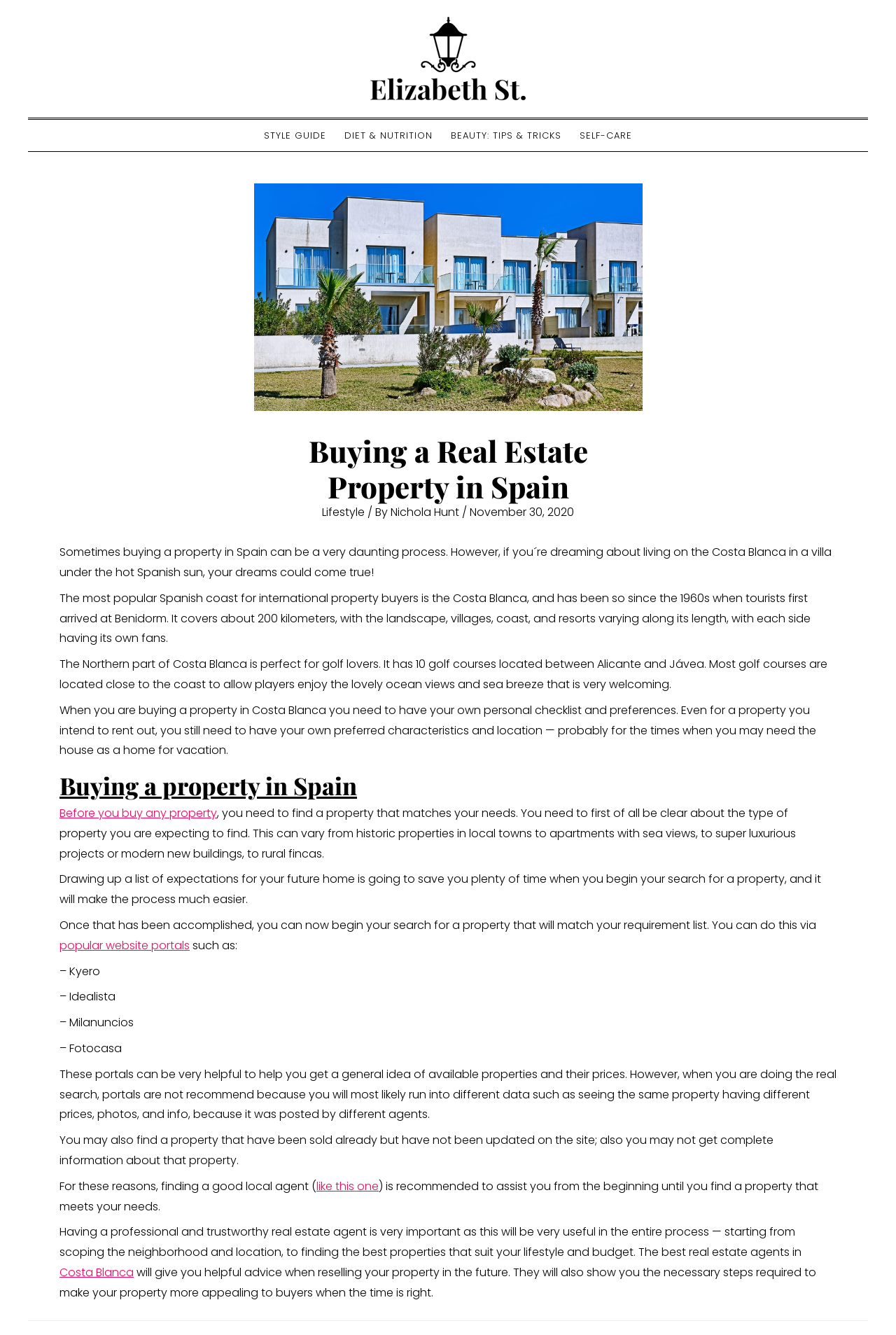Find the bounding box coordinates of the element I should click to carry out the following instruction: "Click on the 'STYLE GUIDE' link".

[0.284, 0.09, 0.374, 0.113]